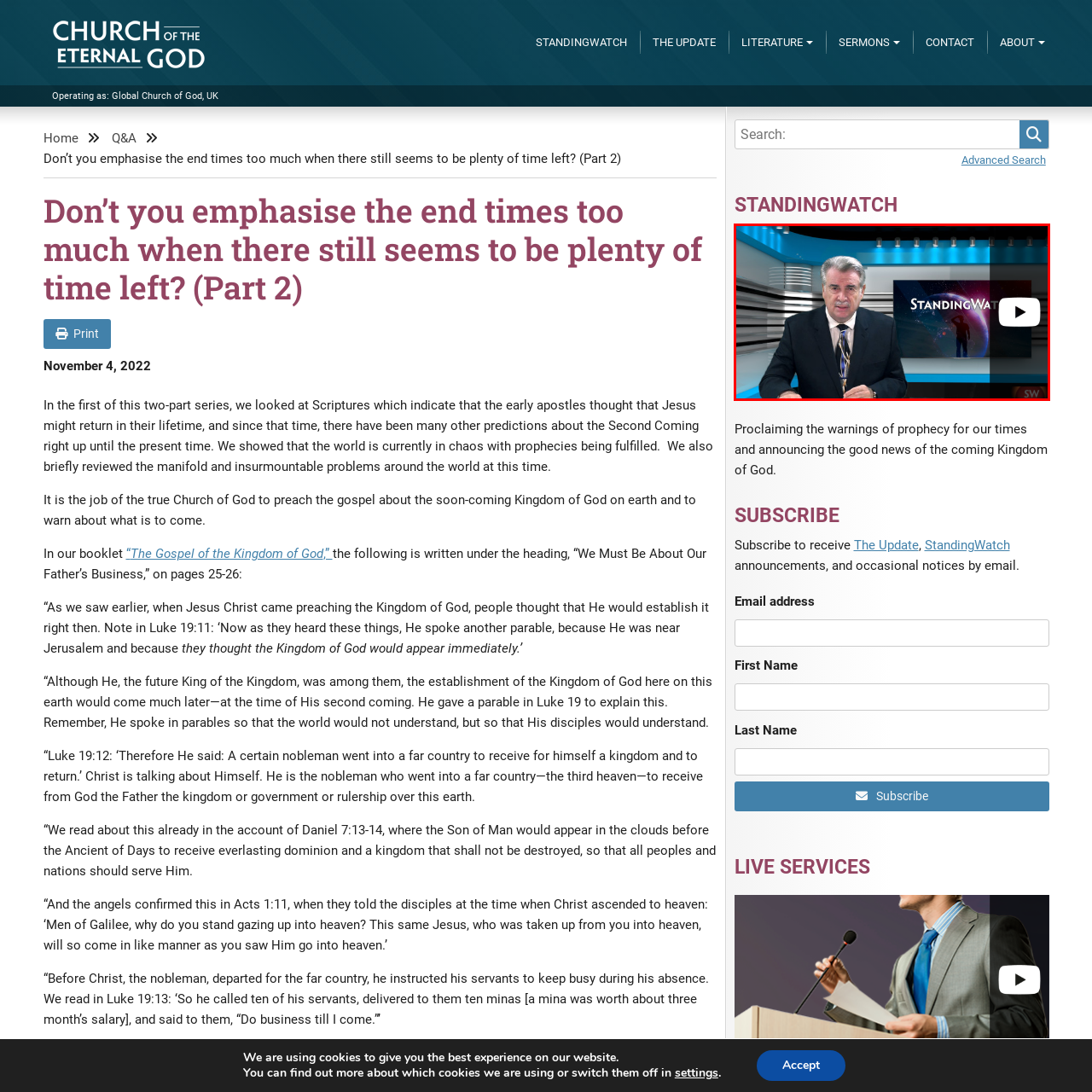What indicates that this segment is part of a video presentation?
Direct your attention to the highlighted area in the red bounding box of the image and provide a detailed response to the question.

The answer can be obtained by looking at the right side of the presenter, where a play button icon is visible, indicating that this segment is part of a video presentation.